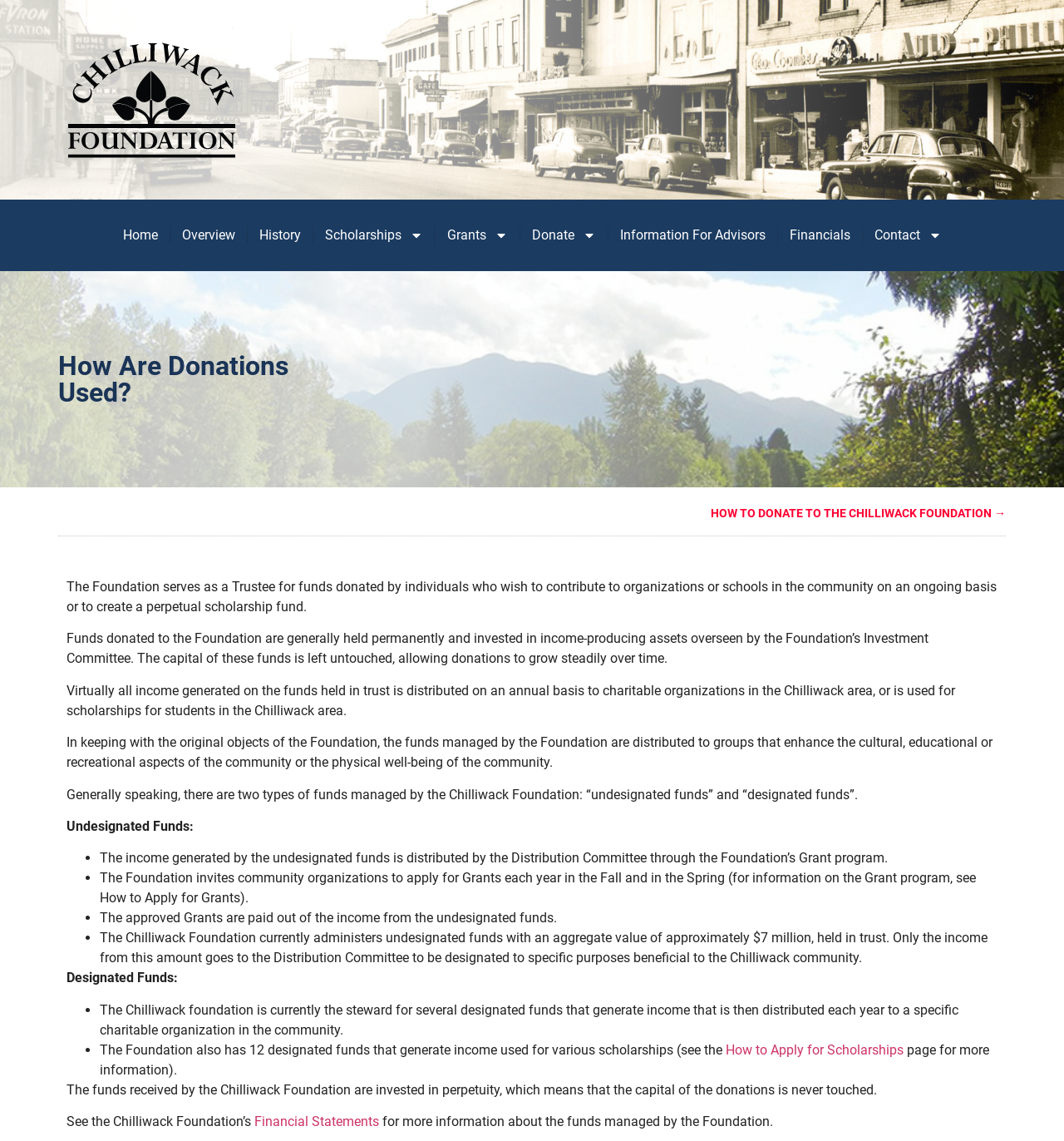What is the purpose of the Chilliwack Foundation?
Please provide a single word or phrase as your answer based on the image.

To manage funds for charitable organizations